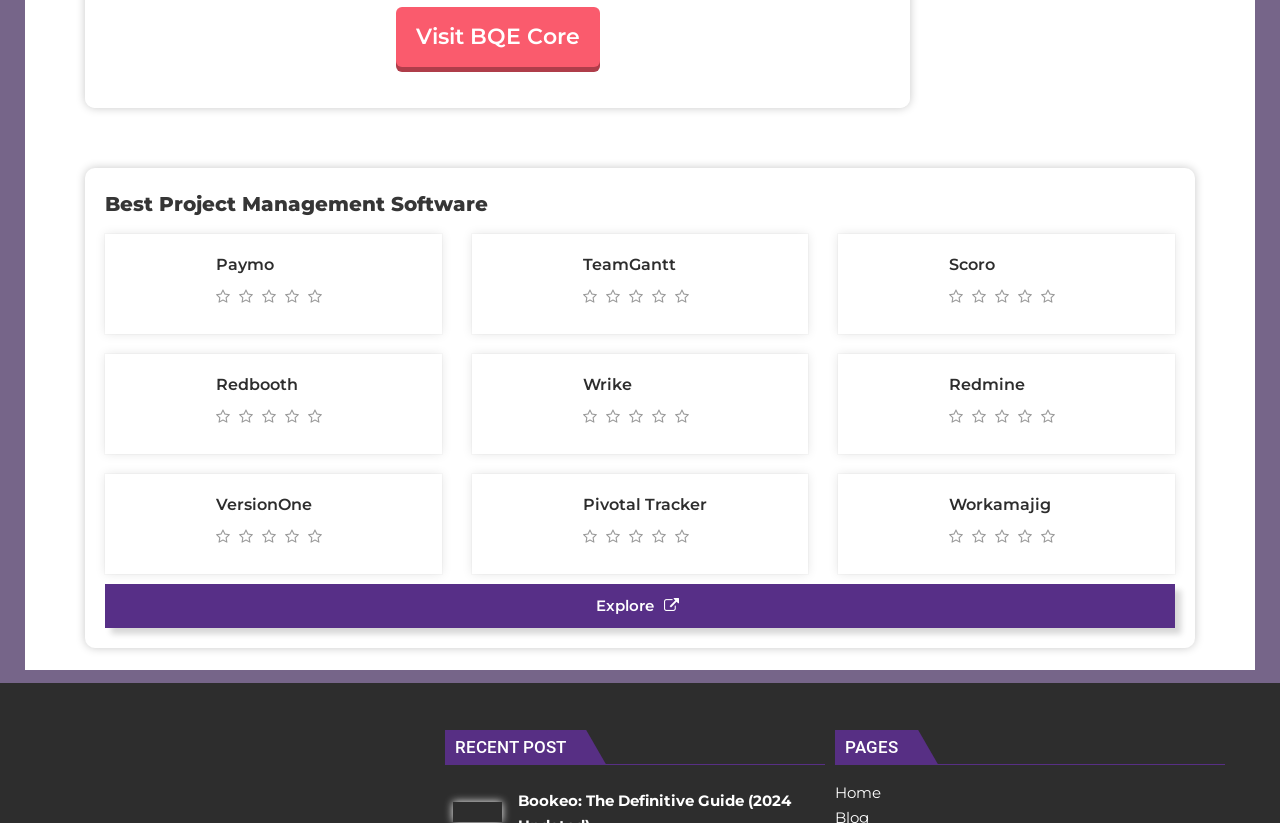Please determine the bounding box coordinates of the element's region to click in order to carry out the following instruction: "Explore TeamGantt". The coordinates should be four float numbers between 0 and 1, i.e., [left, top, right, bottom].

[0.455, 0.308, 0.631, 0.335]